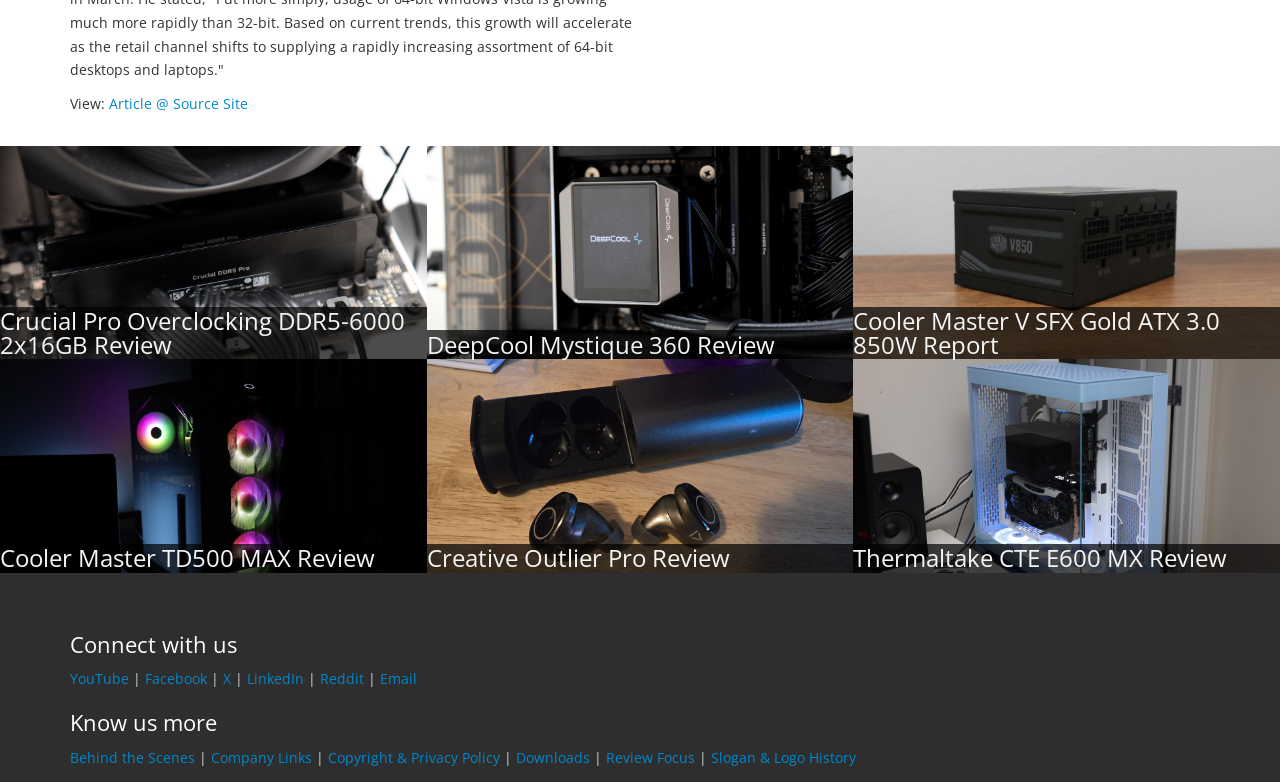Identify the bounding box for the described UI element. Provide the coordinates in (top-left x, top-left y, bottom-right x, bottom-right y) format with values ranging from 0 to 1: alt="Cooler Master TD500 MAX Review"

[0.0, 0.582, 0.333, 0.606]